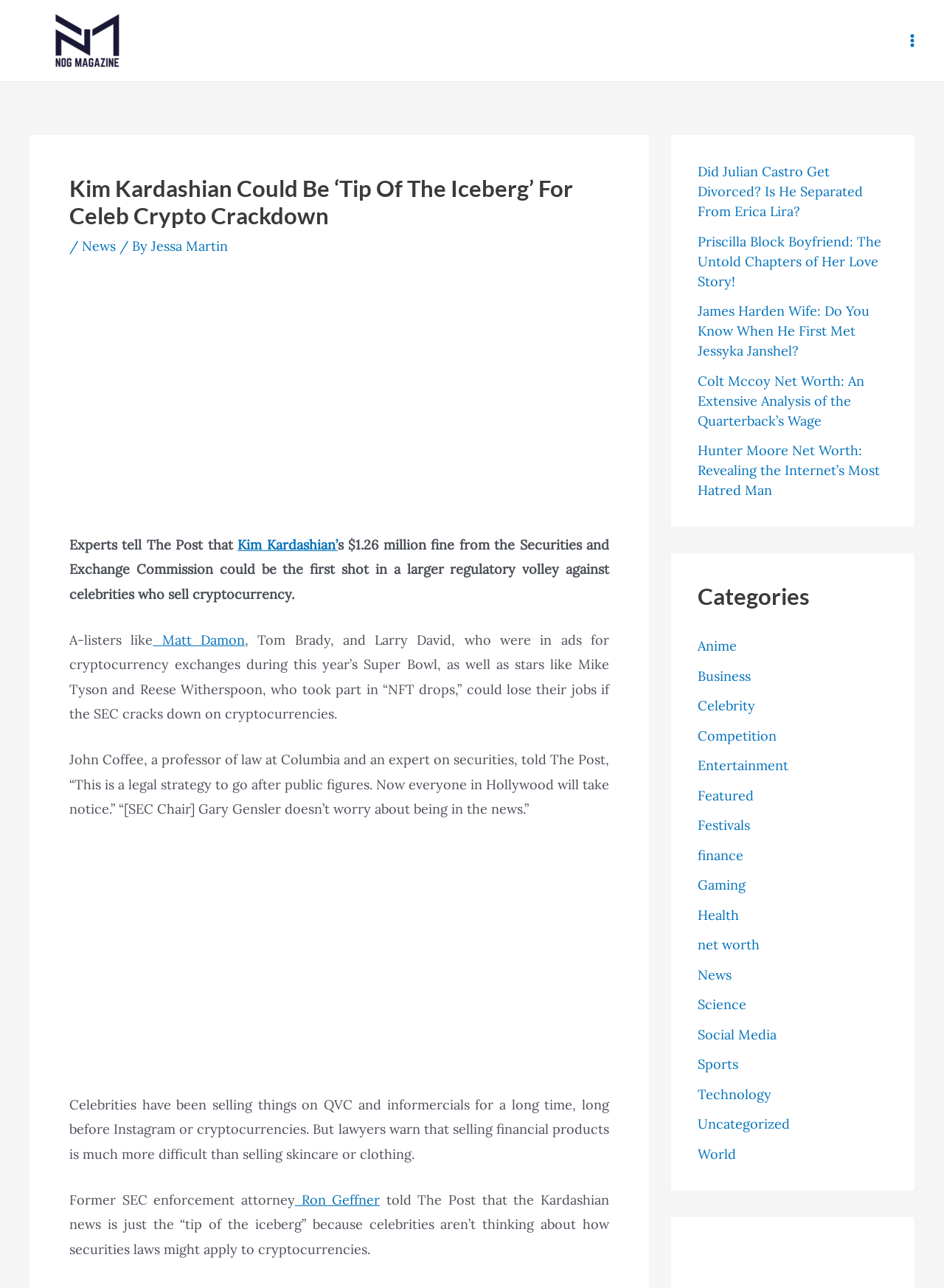Find the bounding box coordinates corresponding to the UI element with the description: "Main Menu". The coordinates should be formatted as [left, top, right, bottom], with values as floats between 0 and 1.

[0.948, 0.018, 0.984, 0.045]